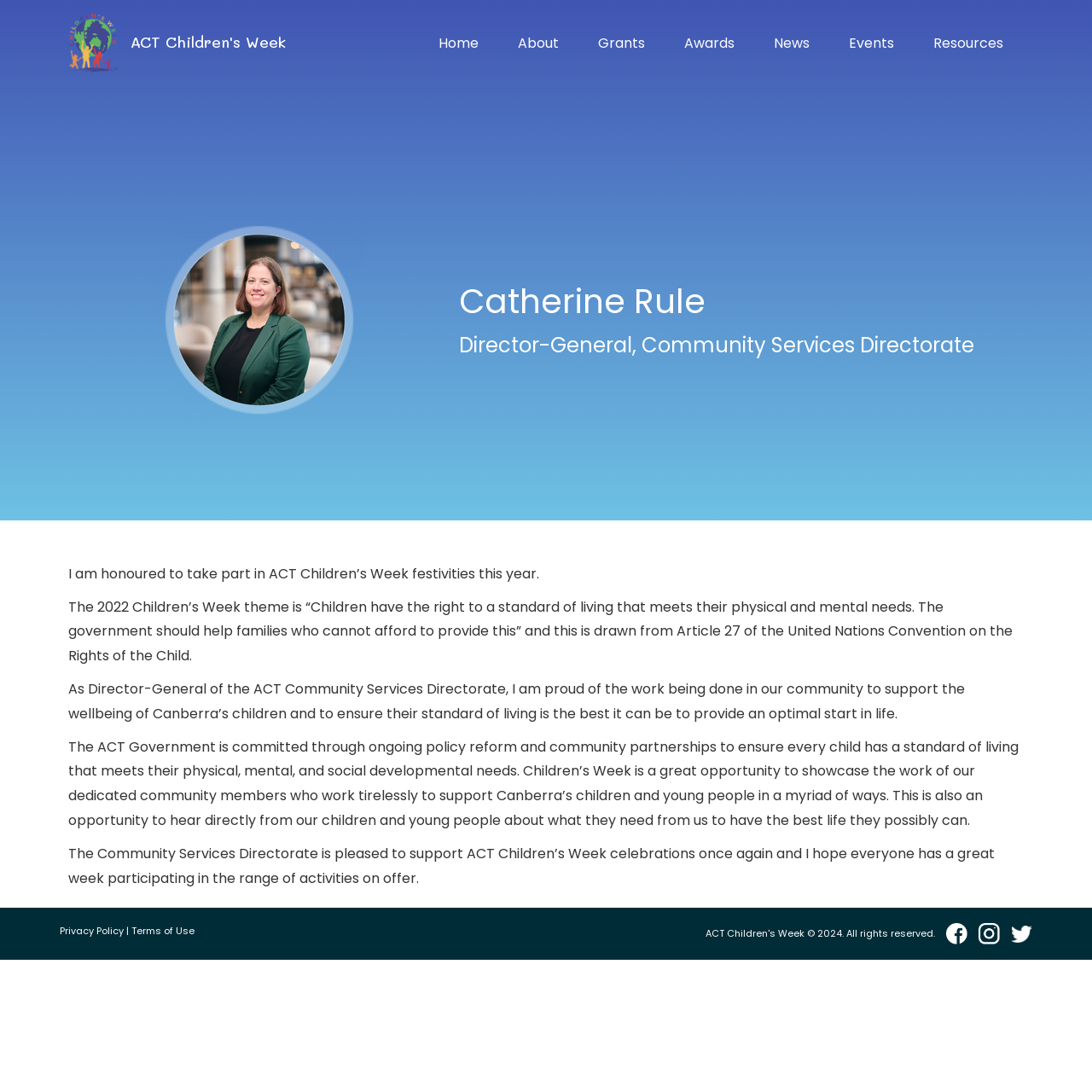Give an extensive and precise description of the webpage.

The webpage is about Catherine Rule, the Director General of Community Service, and her involvement in the ACT Children's Week. At the top left of the page, there is a logo and a link to the ACT Children's Week, accompanied by a heading with the same text. Below this, there is a navigation menu with links to various pages, including Home, About, Grants, Awards, News, Events, and Resources.

On the left side of the page, there is a large image of Catherine Rule. To the right of the image, there are three headings: Catherine Rule, Director-General, Community Services Directorate, and a brief message from her.

The main content of the page is a message from Catherine Rule, where she expresses her honor to participate in the ACT Children's Week festivities. She mentions the theme of the 2022 Children's Week, which is "Children have the right to a standard of living that meets their physical and mental needs." She also talks about the work being done in the community to support the wellbeing of Canberra's children and ensure their standard of living is the best it can be.

The message is divided into several paragraphs, with some text blocks separated by a small gap. The text is well-structured and easy to read. At the bottom of the page, there is a section with links to the Privacy Policy and Terms of Use, as well as some social media links.